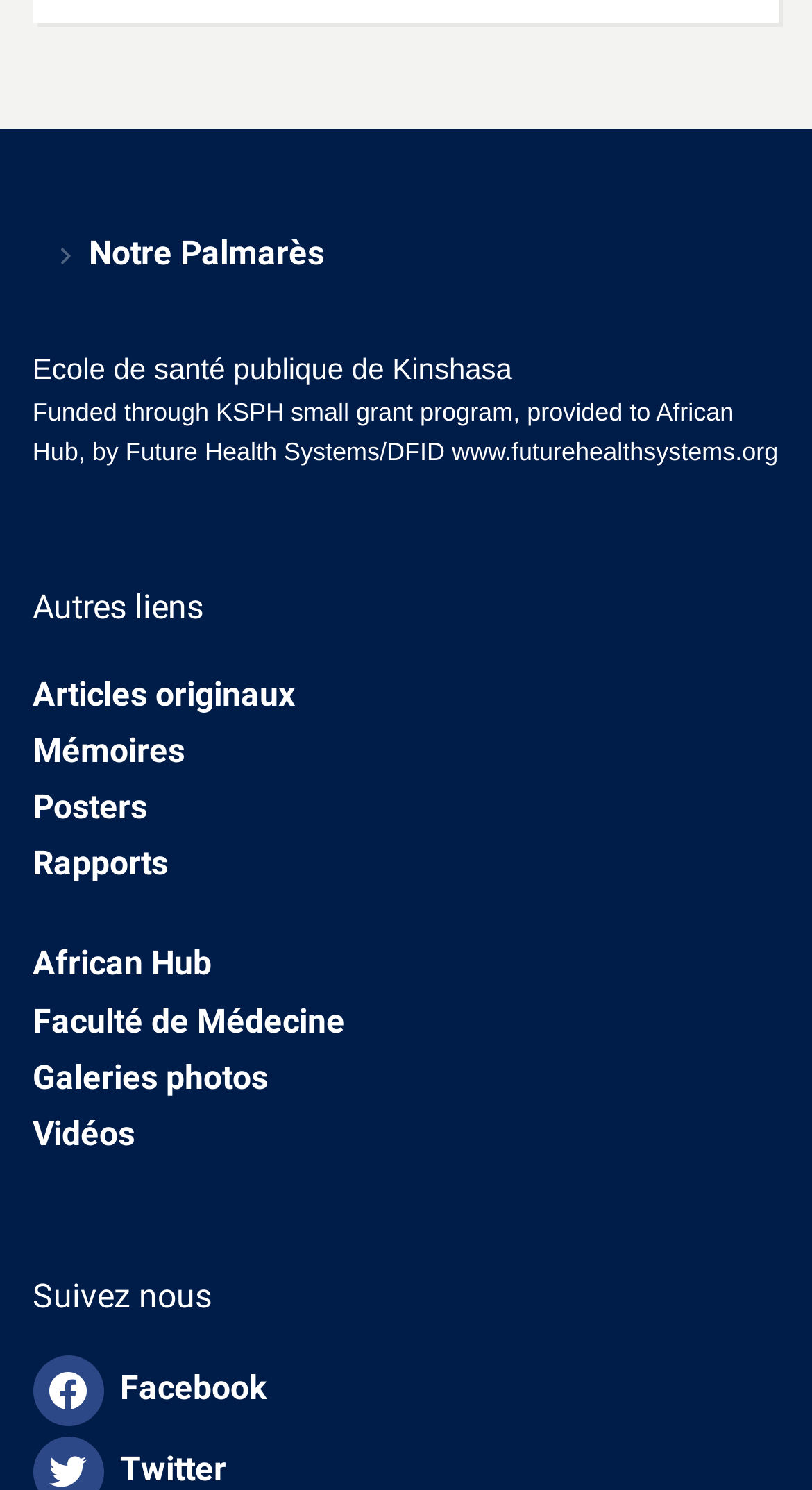Pinpoint the bounding box coordinates of the clickable area necessary to execute the following instruction: "Click on 'Adventuring'". The coordinates should be given as four float numbers between 0 and 1, namely [left, top, right, bottom].

None